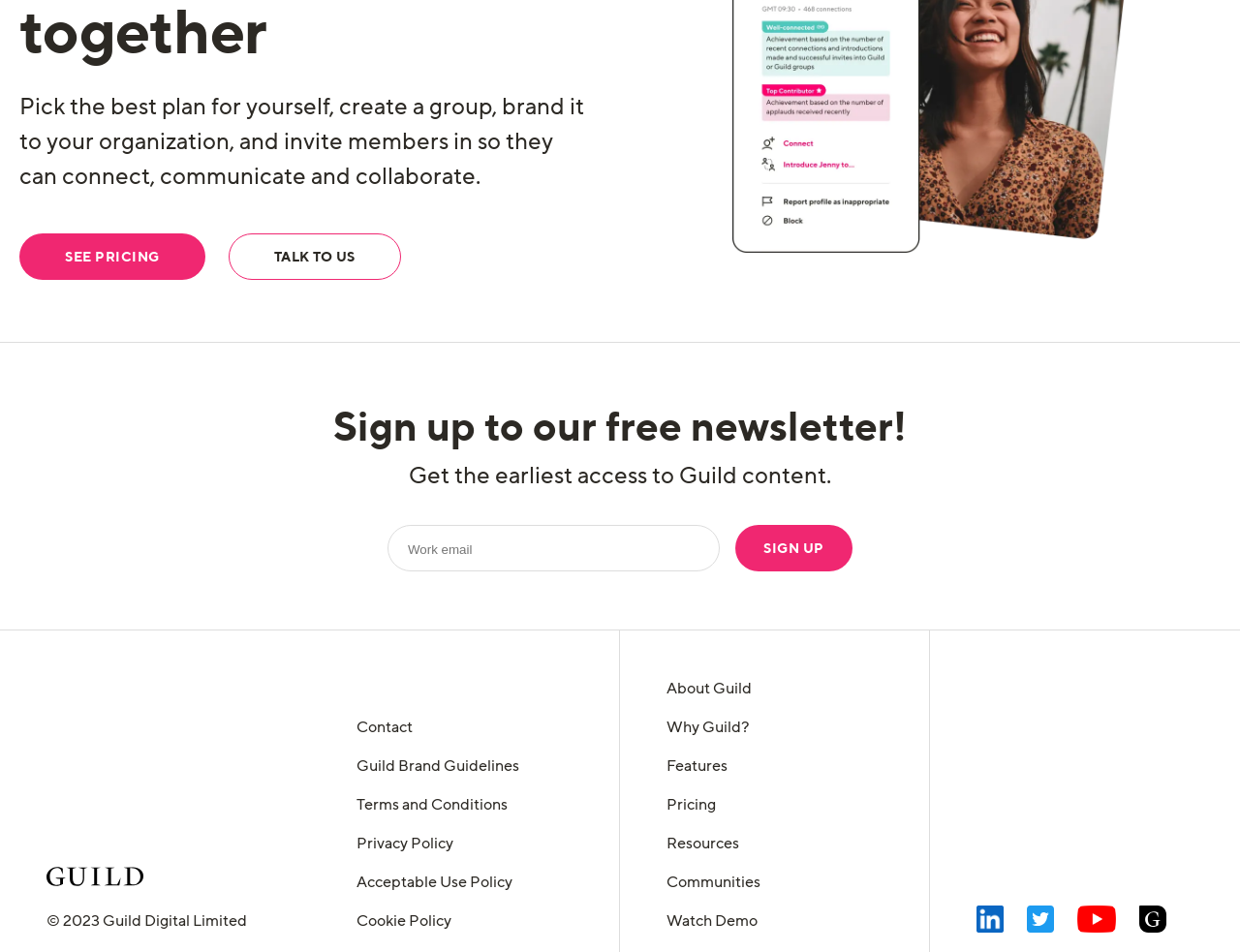What is the purpose of the 'SIGN UP' button?
Answer the question with as much detail as possible.

The 'SIGN UP' button is located below the 'Work email' textbox, which is required to be filled in. This suggests that the button is used to submit the email address to sign up for the newsletter, as indicated by the heading 'Sign up to our free newsletter!' above the textbox.